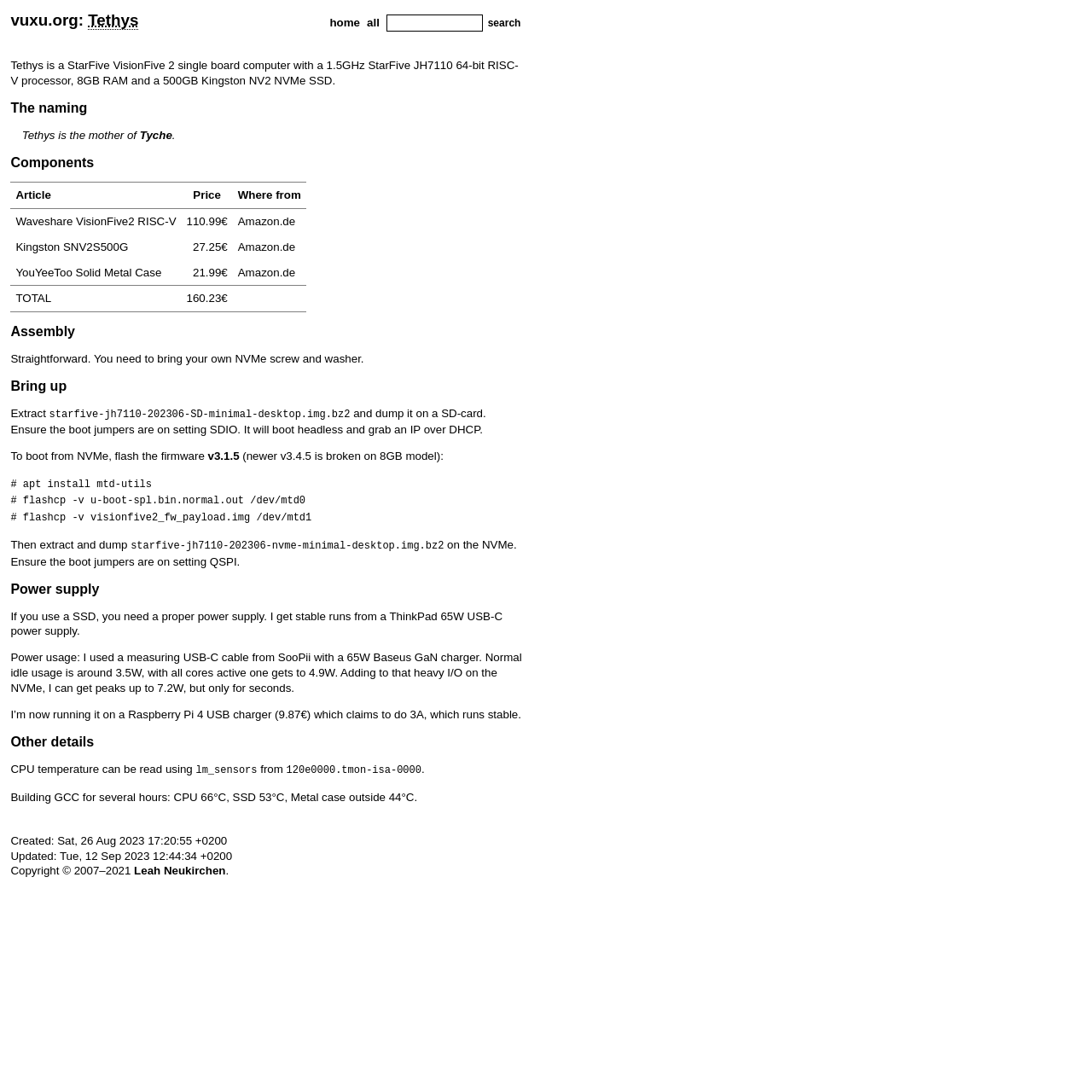Pinpoint the bounding box coordinates of the element you need to click to execute the following instruction: "search". The bounding box should be represented by four float numbers between 0 and 1, in the format [left, top, right, bottom].

[0.445, 0.014, 0.478, 0.028]